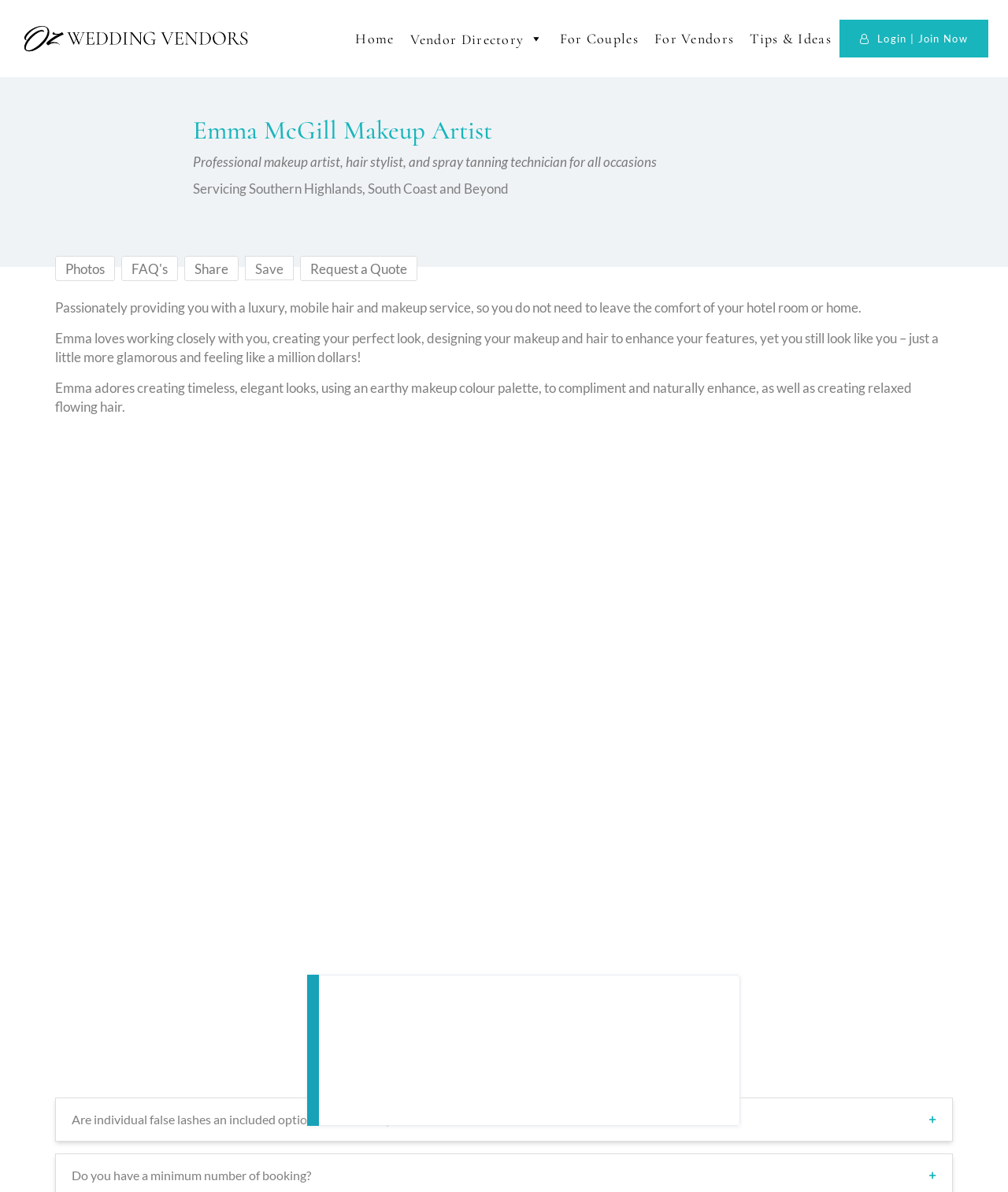Select the bounding box coordinates of the element I need to click to carry out the following instruction: "Click the 'Home' link".

[0.345, 0.019, 0.399, 0.046]